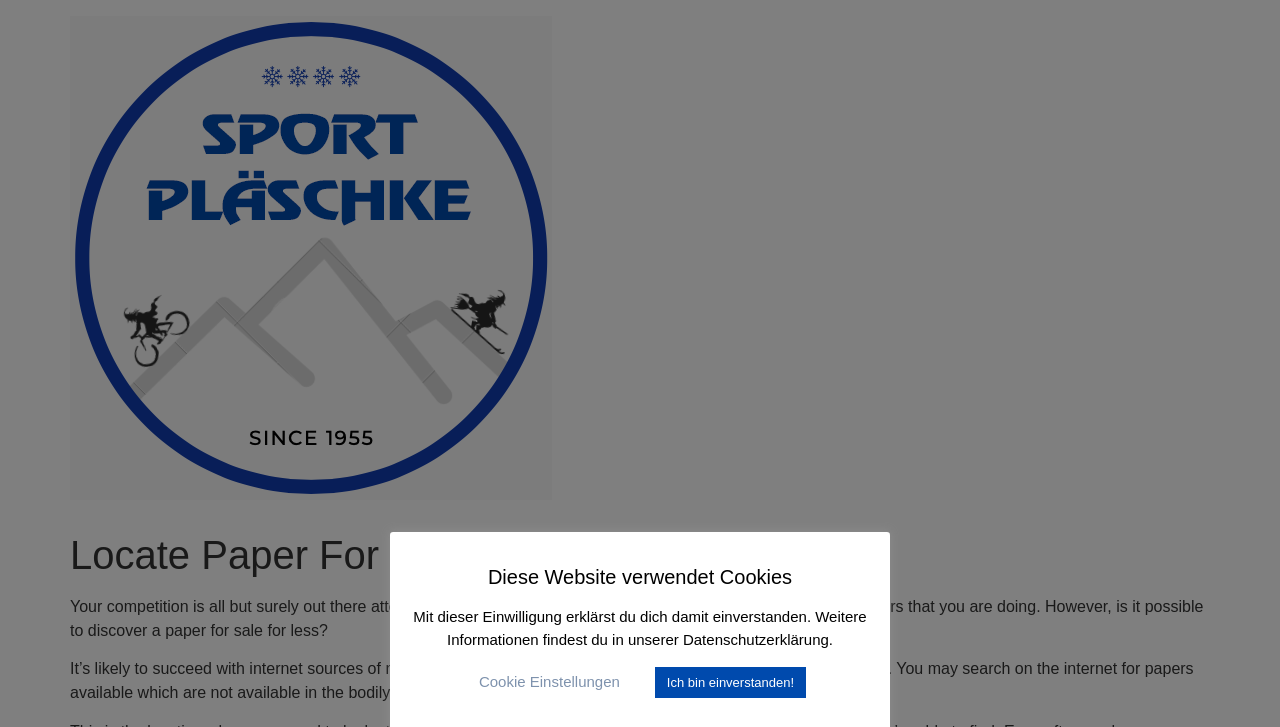Where is the image located on the webpage?
Based on the image, respond with a single word or phrase.

Top left